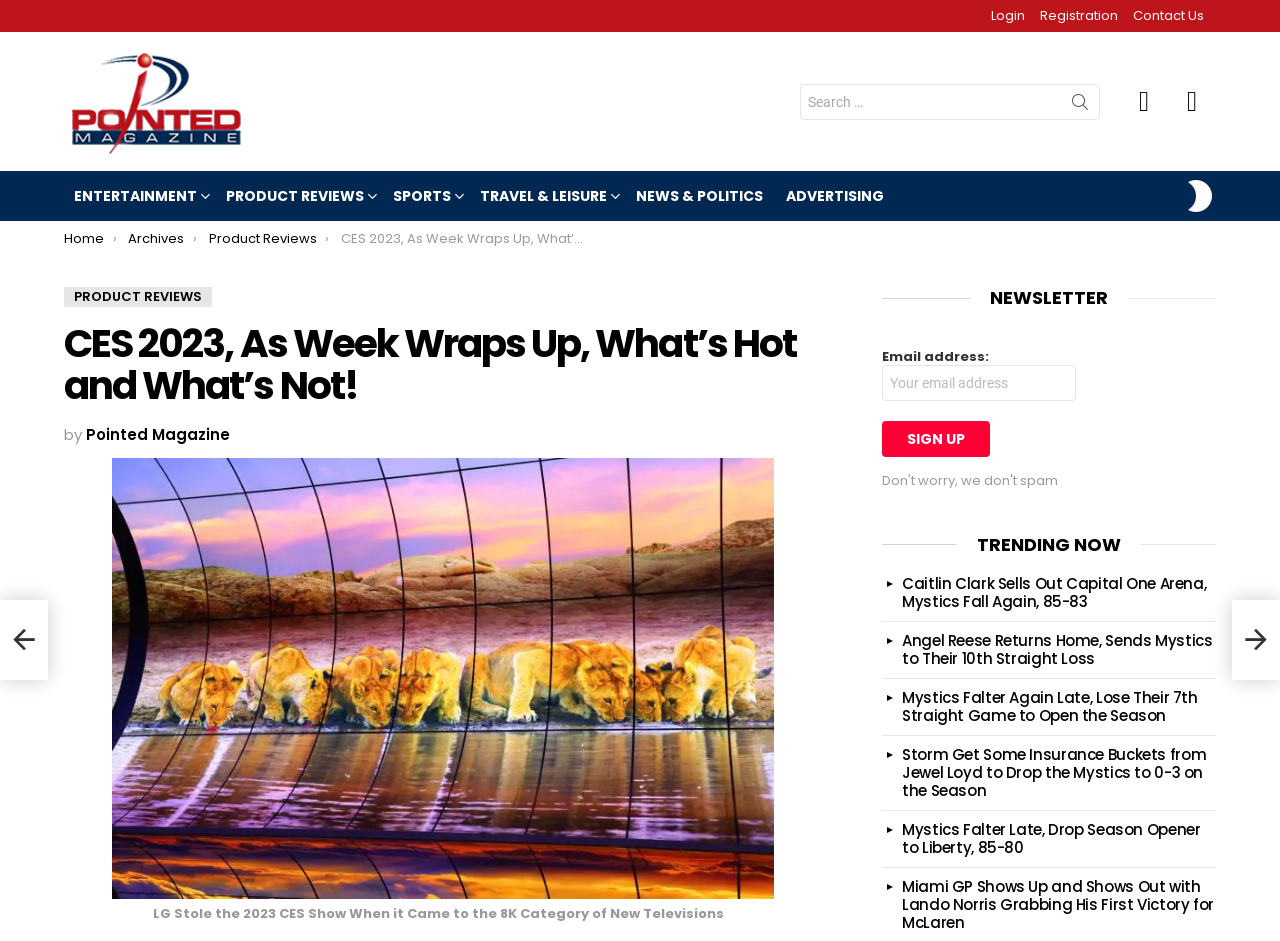Locate the bounding box coordinates of the element that should be clicked to fulfill the instruction: "Go to About Us page".

None